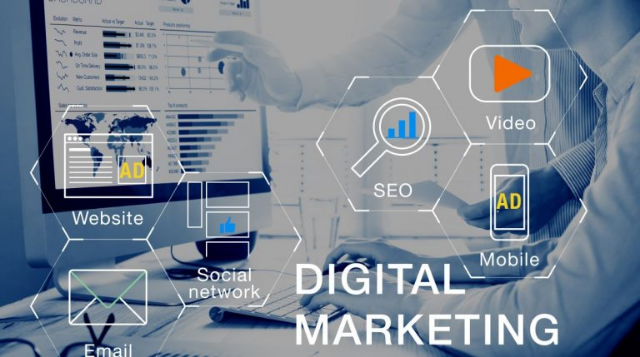What is prominently featured in the foreground?
Answer the question based on the image using a single word or a brief phrase.

DIGITAL MARKETING